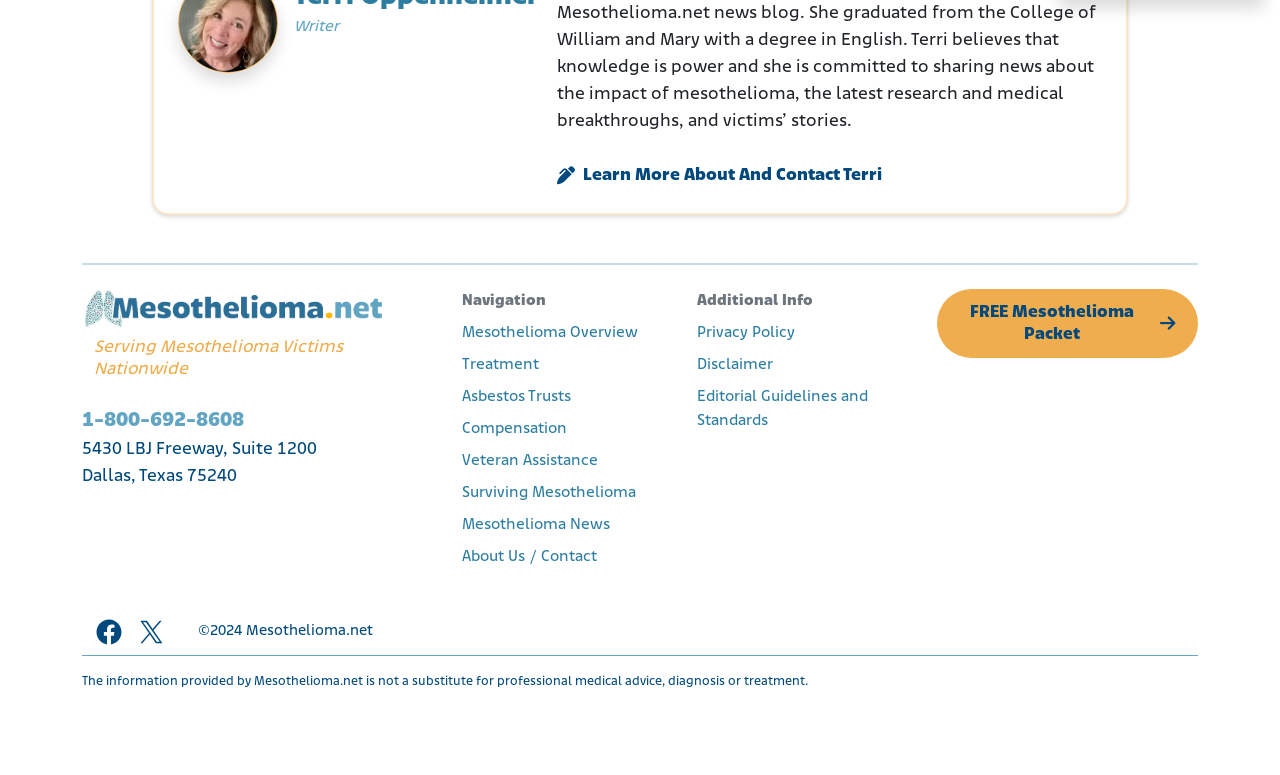Look at the image and give a detailed response to the following question: How many navigation links are there?

I counted the number of link elements that are children of the root element and have text that seems to be navigation-related, such as 'Mesothelioma Overview', 'Treatment', etc. There are 9 of them.